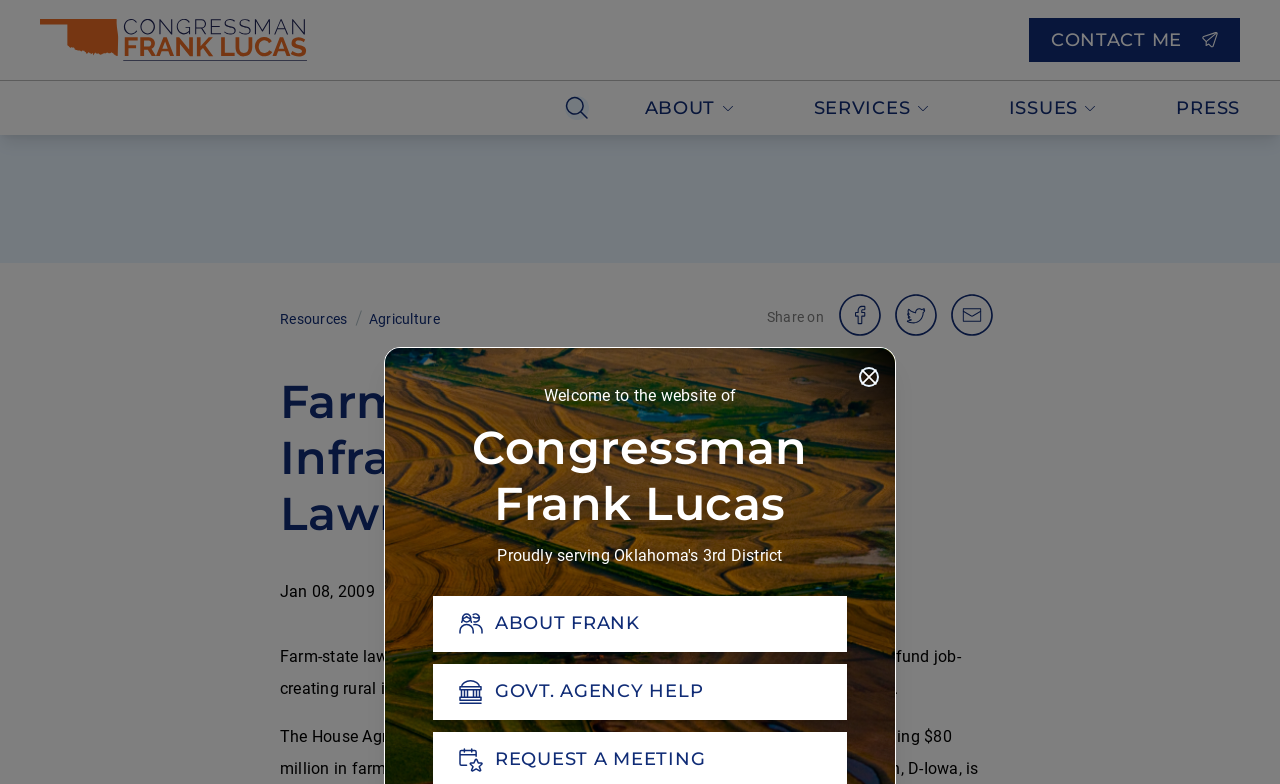Give a detailed account of the webpage, highlighting key information.

This webpage appears to be the official website of Congressman Frank Lucas, representing the 3rd District. At the top right corner, there is a "Close" button. Below it, a heading reads "Welcome to the website of Congressman Frank Lucas". 

On the top left, there are navigation buttons, including "Home", "CONTACT ME", and a search button. Below these buttons, there is a horizontal separator line. 

The main navigation menu is located below the separator line, with buttons for "ABOUT", "SERVICES", "ISSUES", and "PRESS". 

The main content of the webpage is divided into two sections. On the left, there is a section with links to "Resources", "Agriculture", and social media sharing options. On the right, there is a news article with the title "Farm Finances and Rural Infrastructure Need Help, Lawmakers Say". The article is dated January 8, 2009, and its content discusses farm-state lawmakers pushing for a share of the economic stimulus package to fund rural infrastructure and technology projects and to free up credit for farmers. 

Below the article title, there are two buttons, "Agriculture" and "In The News", which likely lead to related news articles or topics.